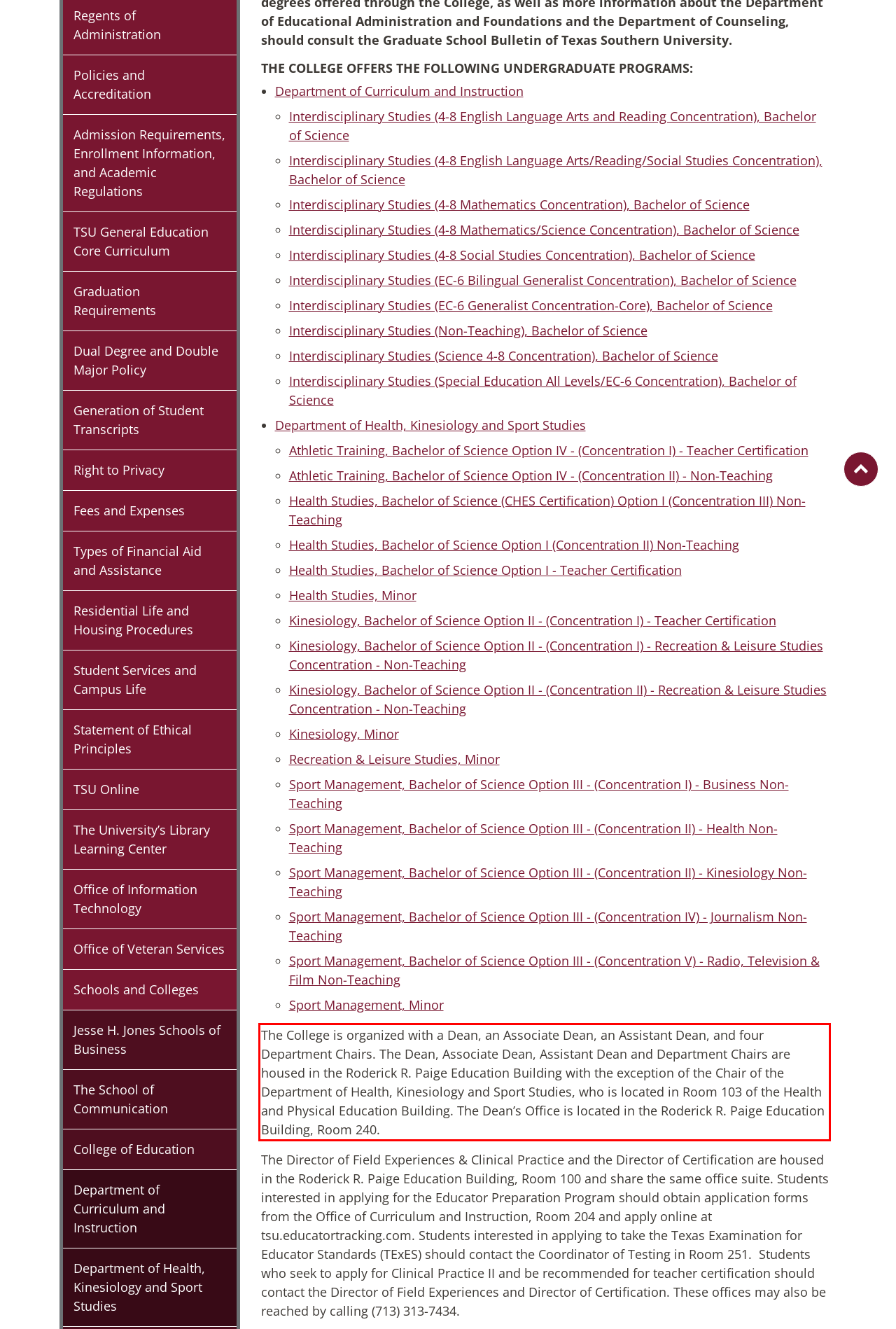Given a webpage screenshot with a red bounding box, perform OCR to read and deliver the text enclosed by the red bounding box.

The College is organized with a Dean, an Associate Dean, an Assistant Dean, and four Department Chairs. The Dean, Associate Dean, Assistant Dean and Department Chairs are housed in the Roderick R. Paige Education Building with the exception of the Chair of the Department of Health, Kinesiology and Sport Studies, who is located in Room 103 of the Health and Physical Education Building. The Dean’s Office is located in the Roderick R. Paige Education Building, Room 240.